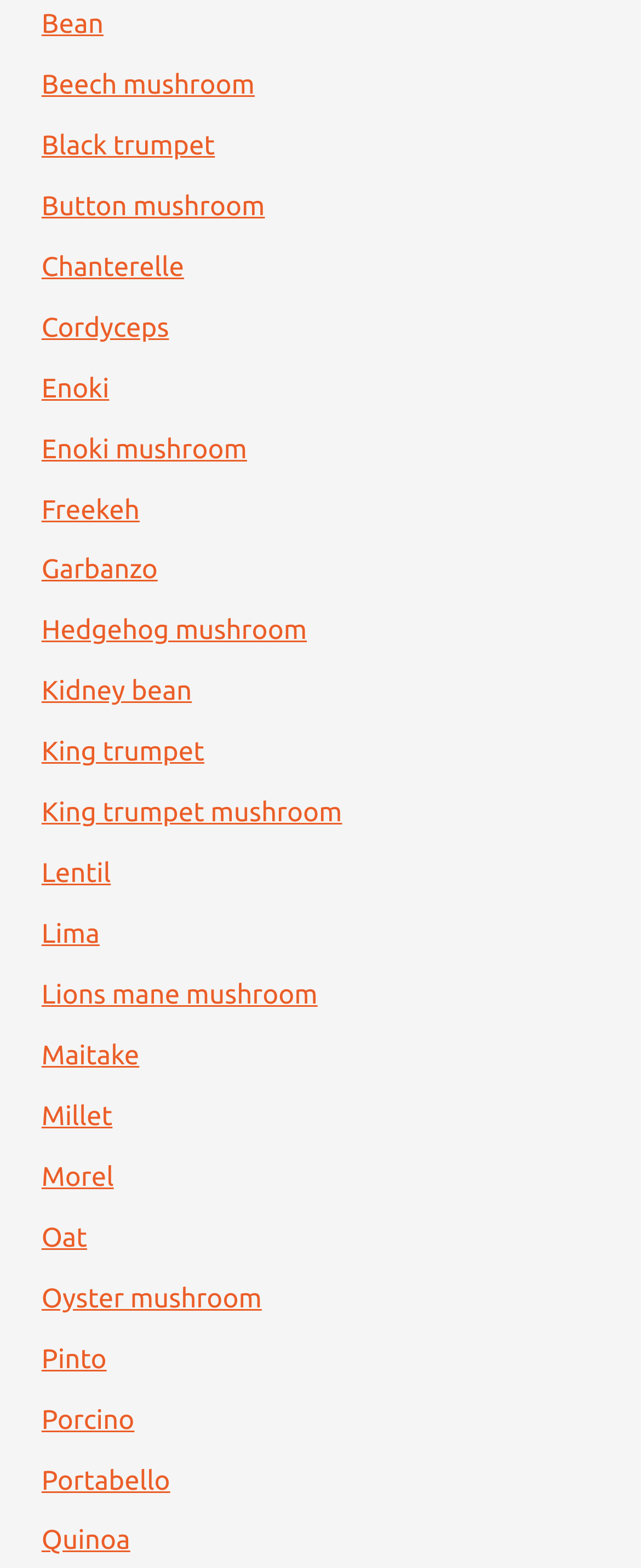Pinpoint the bounding box coordinates of the element you need to click to execute the following instruction: "click on Bean". The bounding box should be represented by four float numbers between 0 and 1, in the format [left, top, right, bottom].

[0.065, 0.006, 0.161, 0.025]